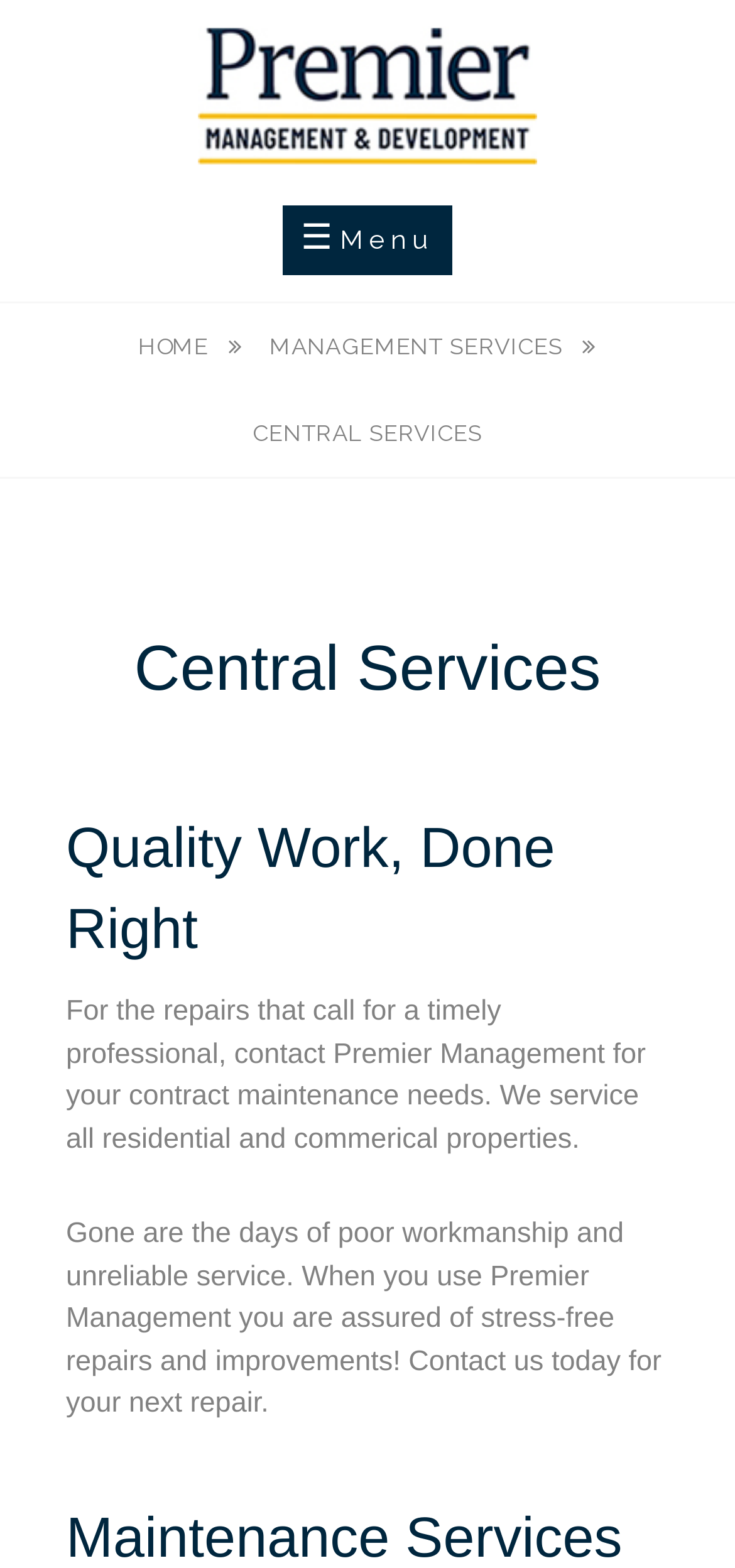Create a detailed description of the webpage's content and layout.

The webpage is about Central Services, a premier management and development company. At the top, there is a logo image and a link with the company name, "Premier Management and Development", which takes up most of the top section. To the right of the logo, there is a menu button with a "☰" icon. 

Below the top section, there are three main navigation links: "HOME", "MANAGEMENT SERVICES", and two more links that are not visible in the accessibility tree. These links are aligned horizontally and take up about half of the page width.

Underneath the navigation links, there is a large heading that reads "CENTRAL SERVICES" in bold font, followed by a subheading "Quality Work, Done Right". 

The main content of the page is divided into two paragraphs of text. The first paragraph describes the company's contract maintenance services for residential and commercial properties. The second paragraph highlights the benefits of using Premier Management, promising stress-free repairs and improvements.

At the bottom of the page, there is a call-to-action link "Contact us" and a sentence encouraging visitors to reach out to the company for their next repair.